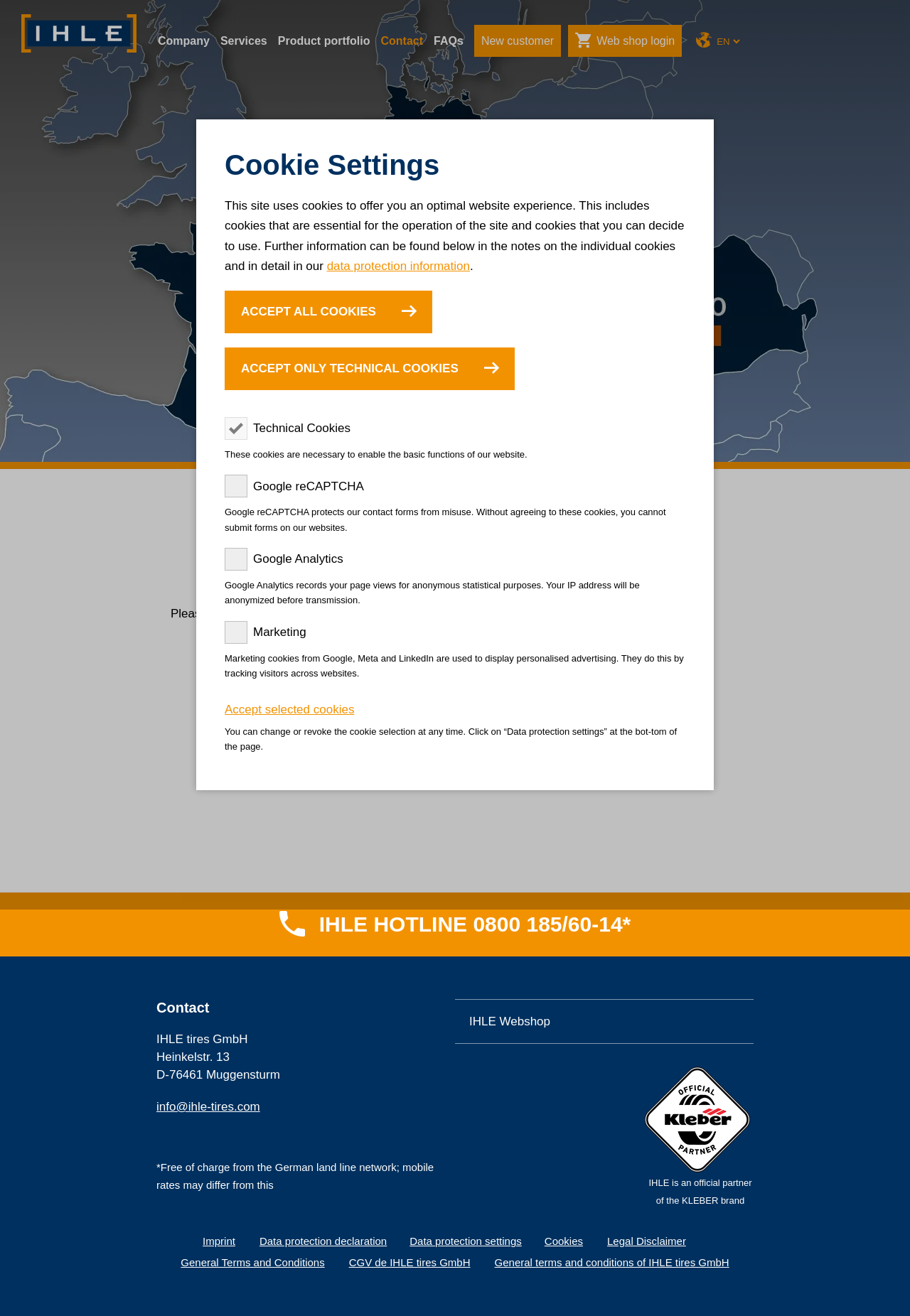Find the bounding box coordinates for the area that should be clicked to accomplish the instruction: "Click the 'Imprint' link".

[0.221, 0.935, 0.26, 0.952]